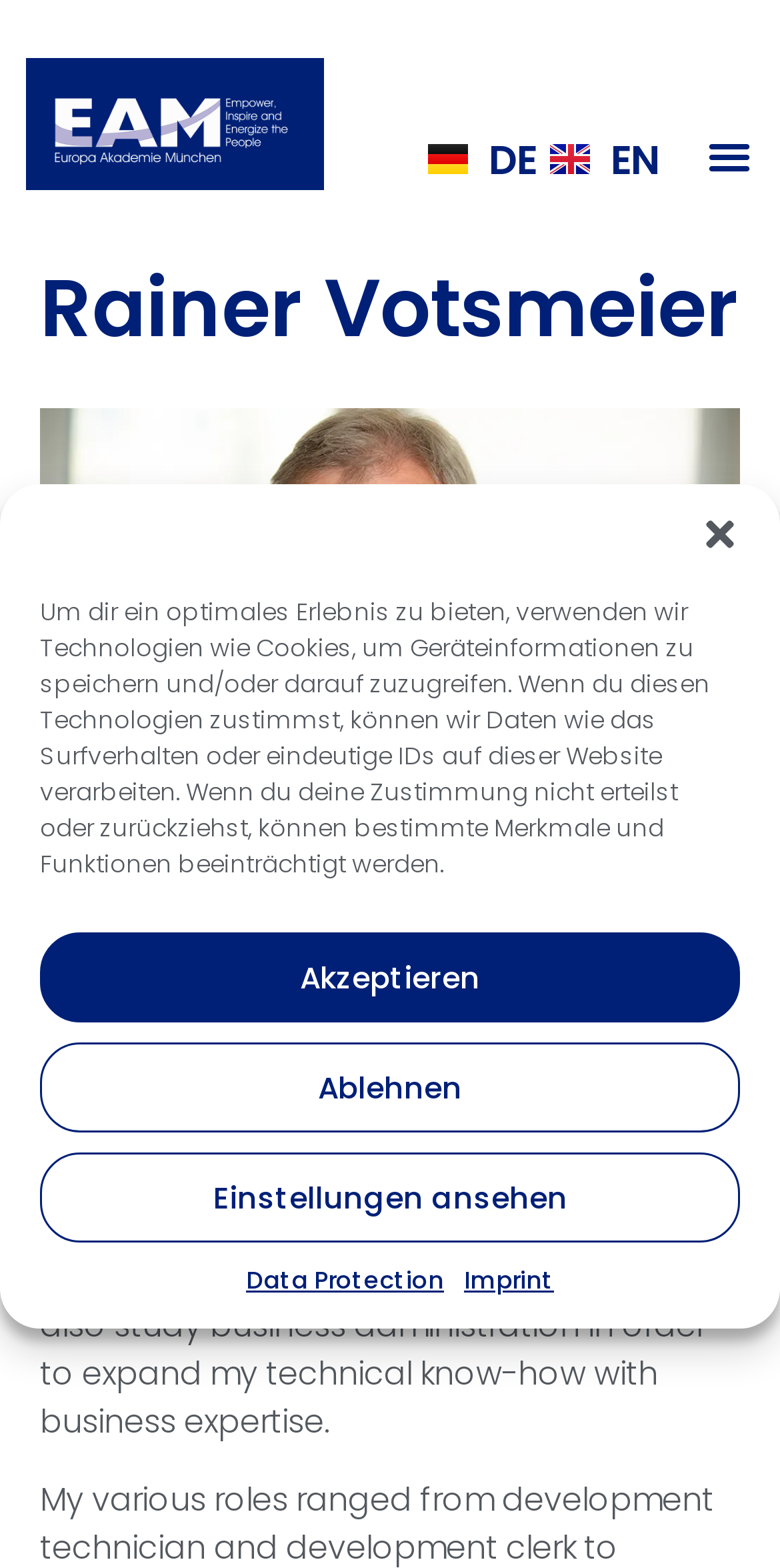Please mark the bounding box coordinates of the area that should be clicked to carry out the instruction: "Toggle the menu".

[0.896, 0.079, 0.974, 0.121]